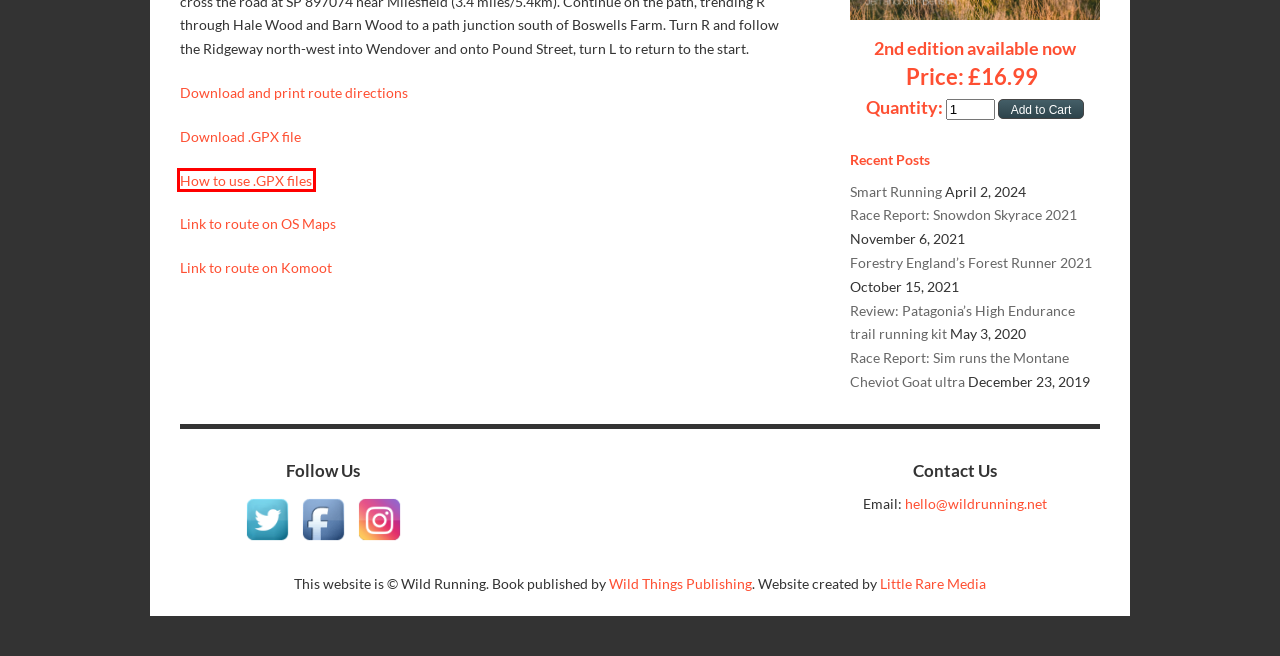You see a screenshot of a webpage with a red bounding box surrounding an element. Pick the webpage description that most accurately represents the new webpage after interacting with the element in the red bounding box. The options are:
A. Smart Running - Wild Running
B. Forestry England's Forest Runner 2021 - Wild Running
C. Detailed maps & routes to explore across the UK | OS Maps
D. Race Report: Snowdon Skyrace 2021 - Wild Running
E. Home - Wild Things Publishing
F. GPS on the go - Wild Running
G. Wendover Woods & Hale Wood loop from Wendover — The Chilterns | run | Komoot
H. Race Report: Sim runs the Montane Cheviot Goat ultra - Wild Running

F